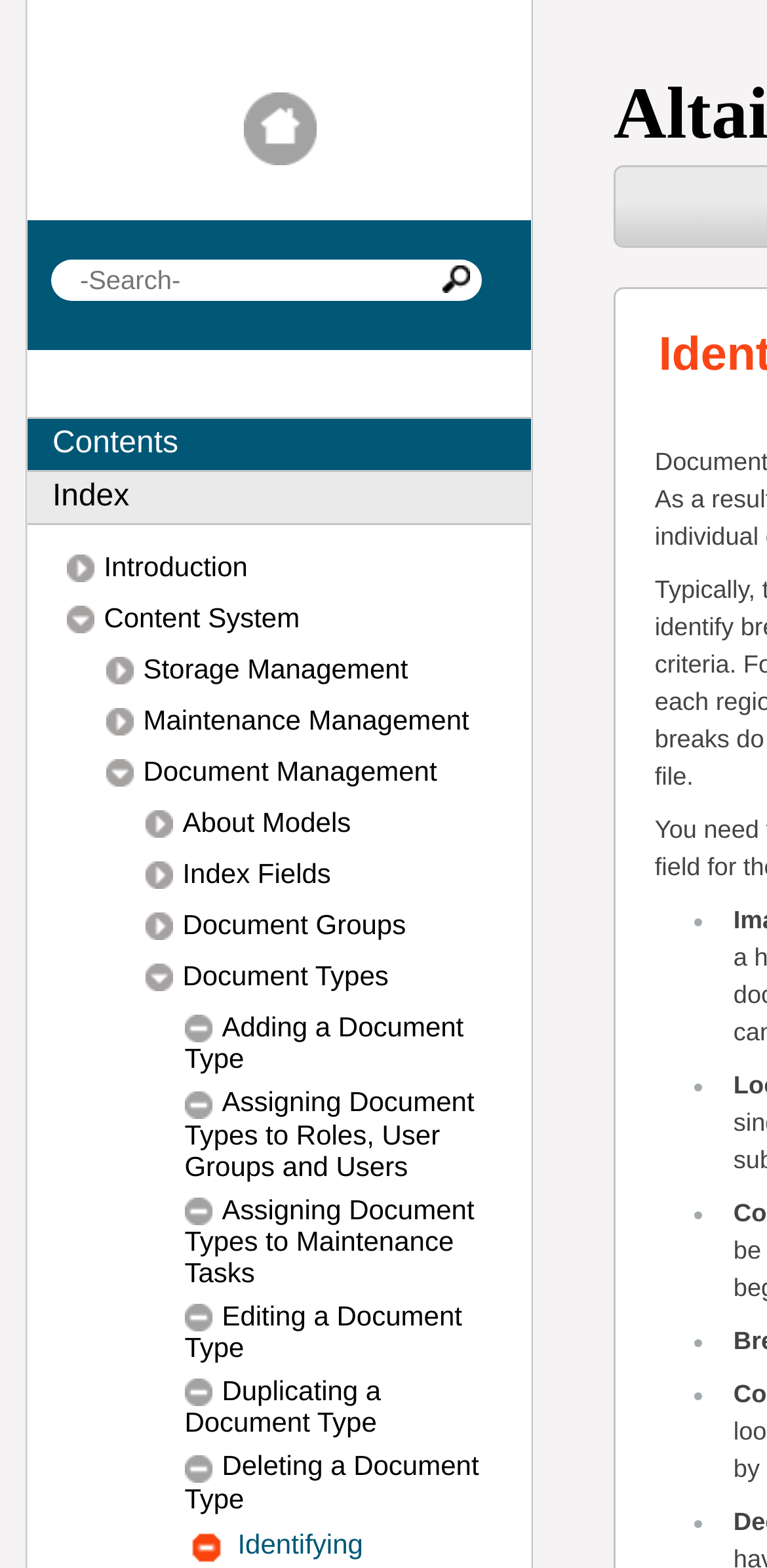Locate the bounding box coordinates of the area where you should click to accomplish the instruction: "Learn about Index Fields".

[0.189, 0.547, 0.642, 0.572]